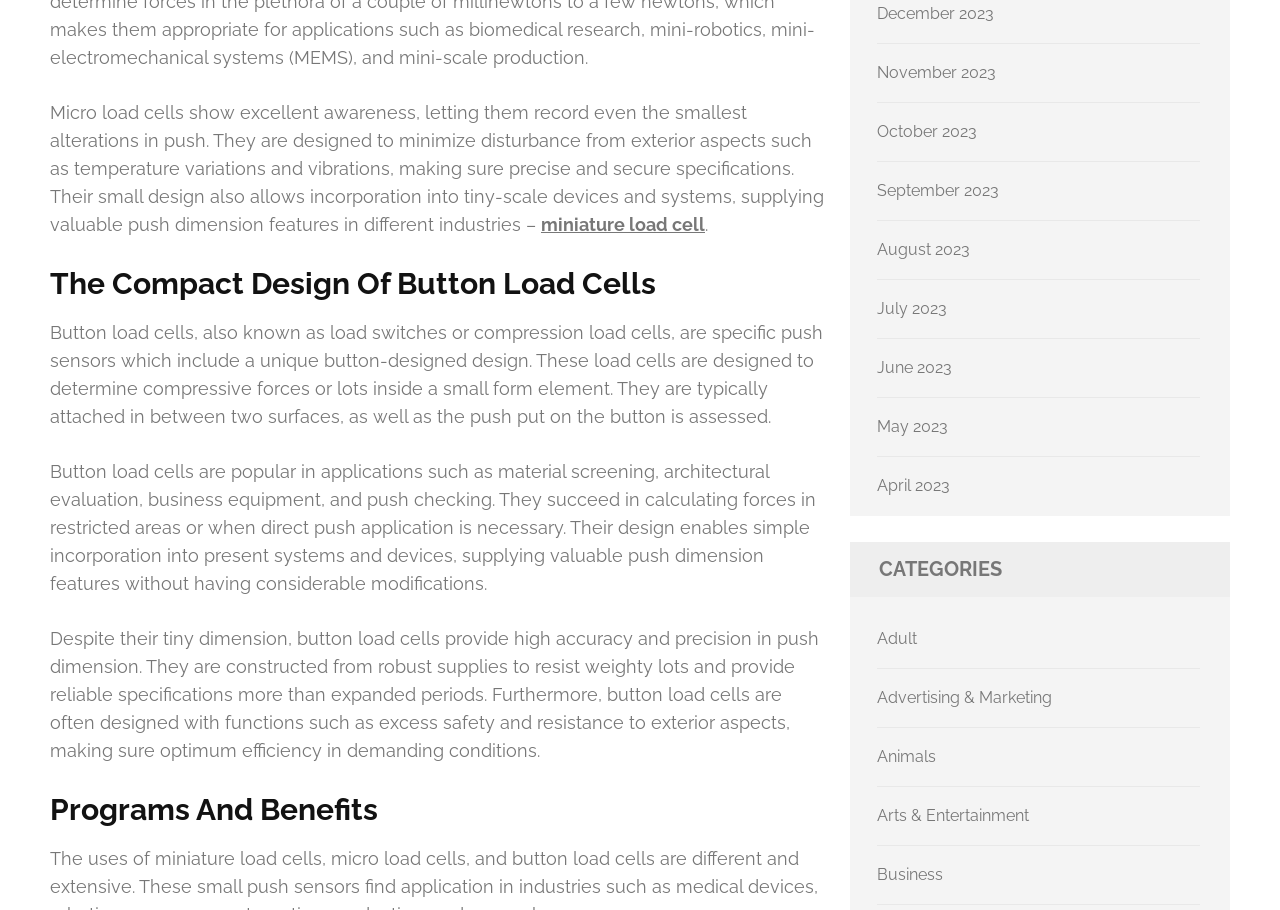Provide a short answer using a single word or phrase for the following question: 
How many months are listed as links on the webpage?

7